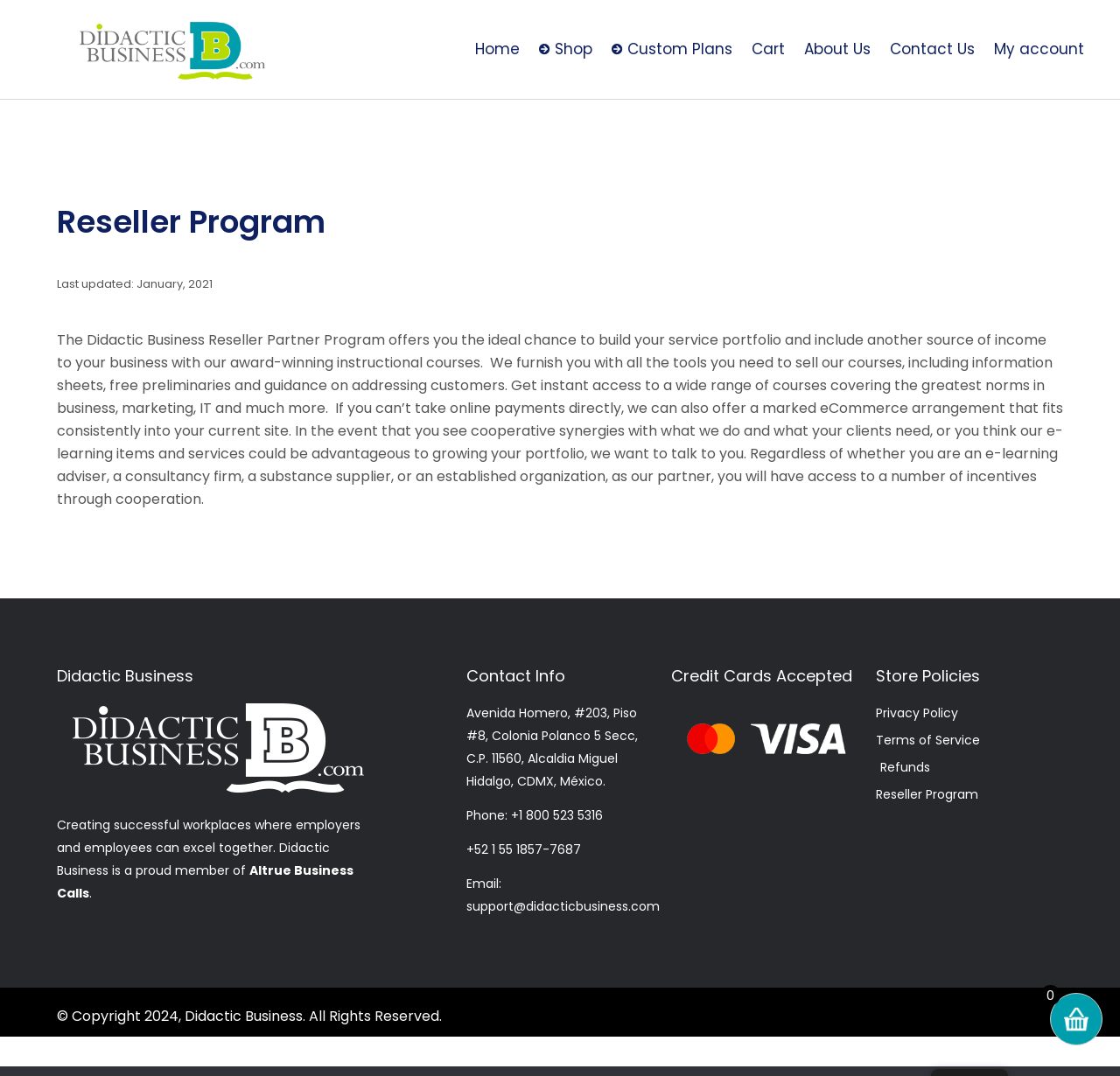What is the email address of Didactic Business?
Answer the question with detailed information derived from the image.

The email address of Didactic Business is mentioned in the 'Contact Info' section, which is located at the bottom of the webpage. The email address is 'support@didacticbusiness.com'.